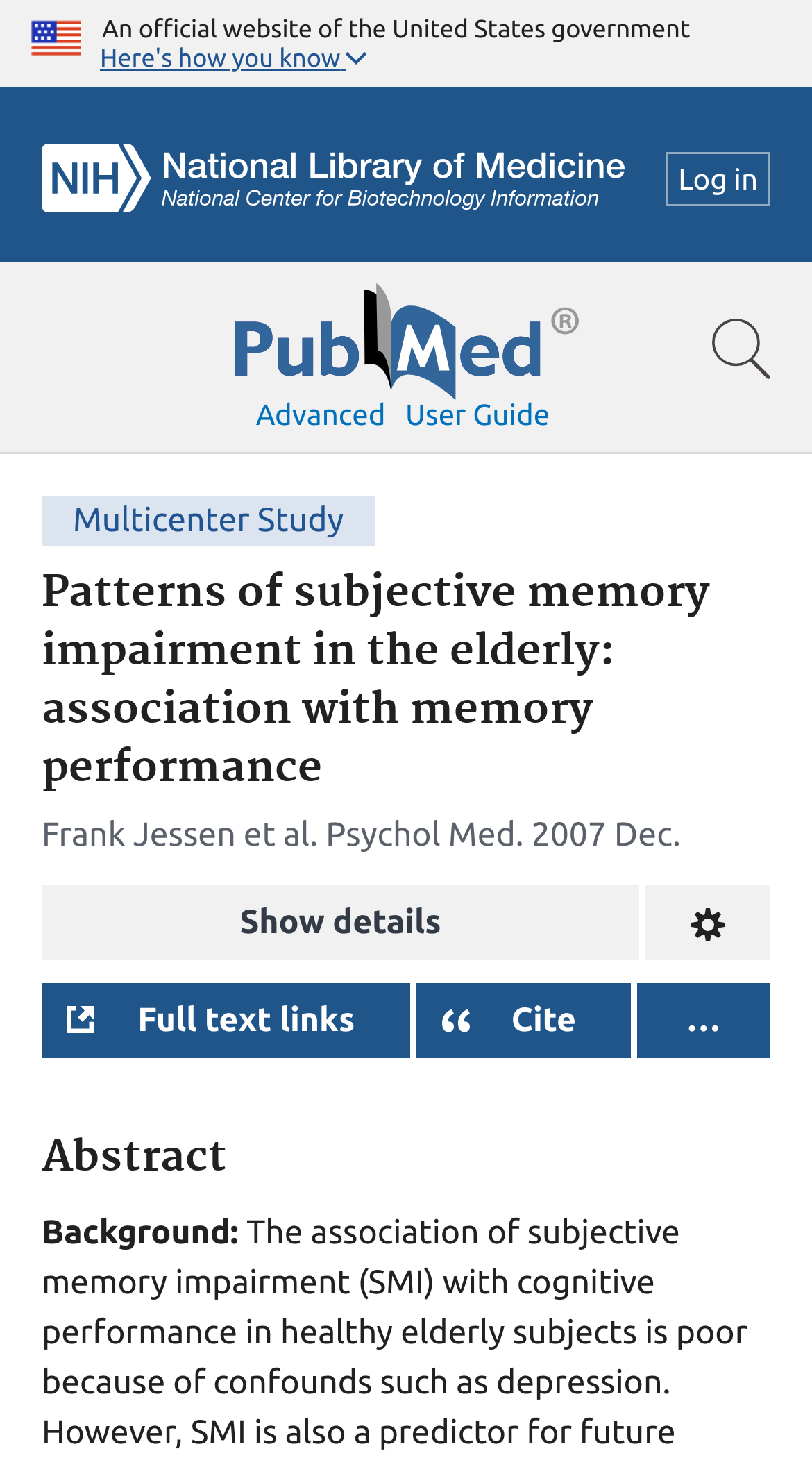Identify the bounding box coordinates of the specific part of the webpage to click to complete this instruction: "Show advanced search options".

[0.315, 0.273, 0.475, 0.296]